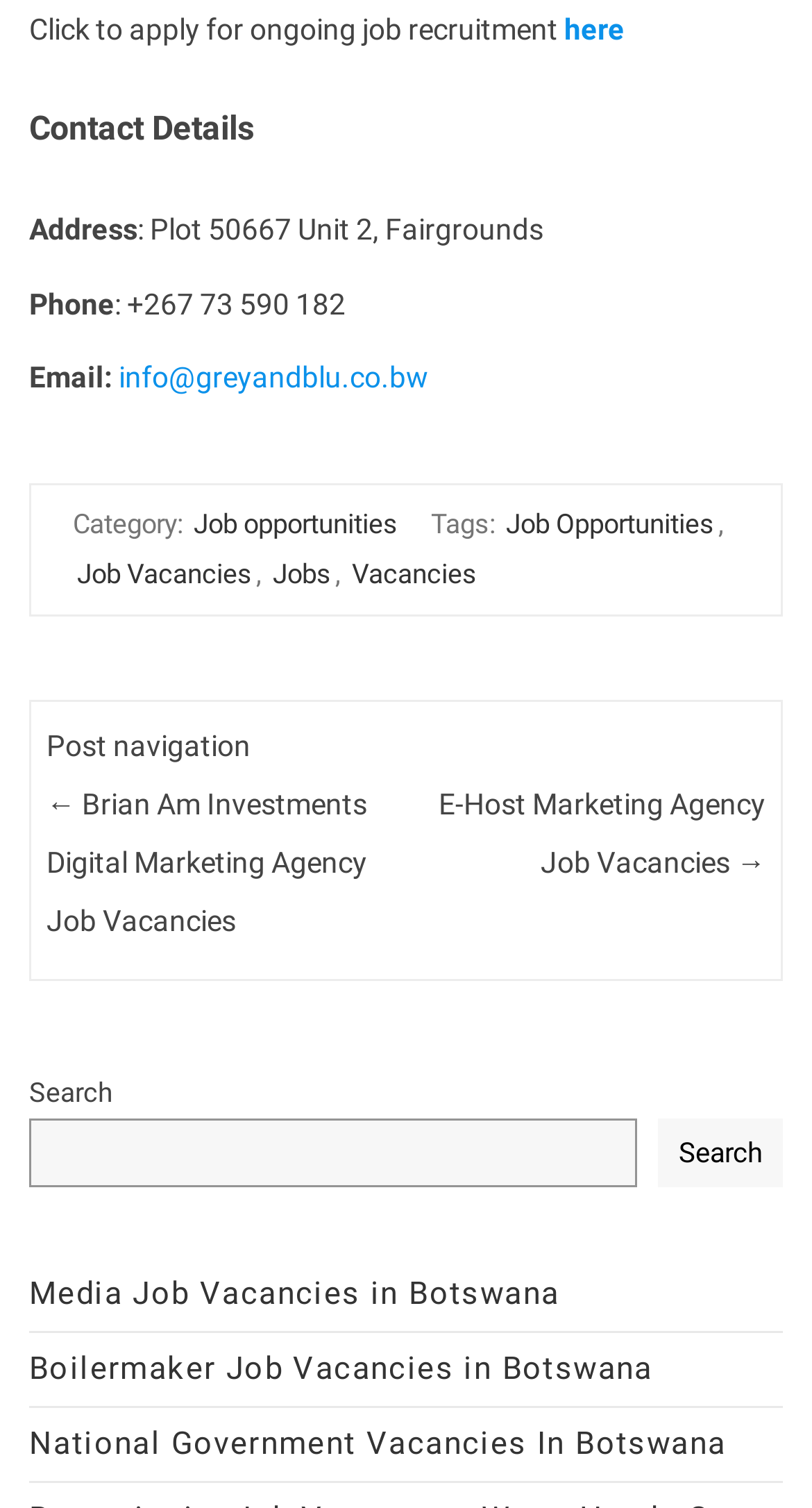Provide the bounding box coordinates of the UI element this sentence describes: "Job Vacancies".

[0.09, 0.367, 0.315, 0.393]